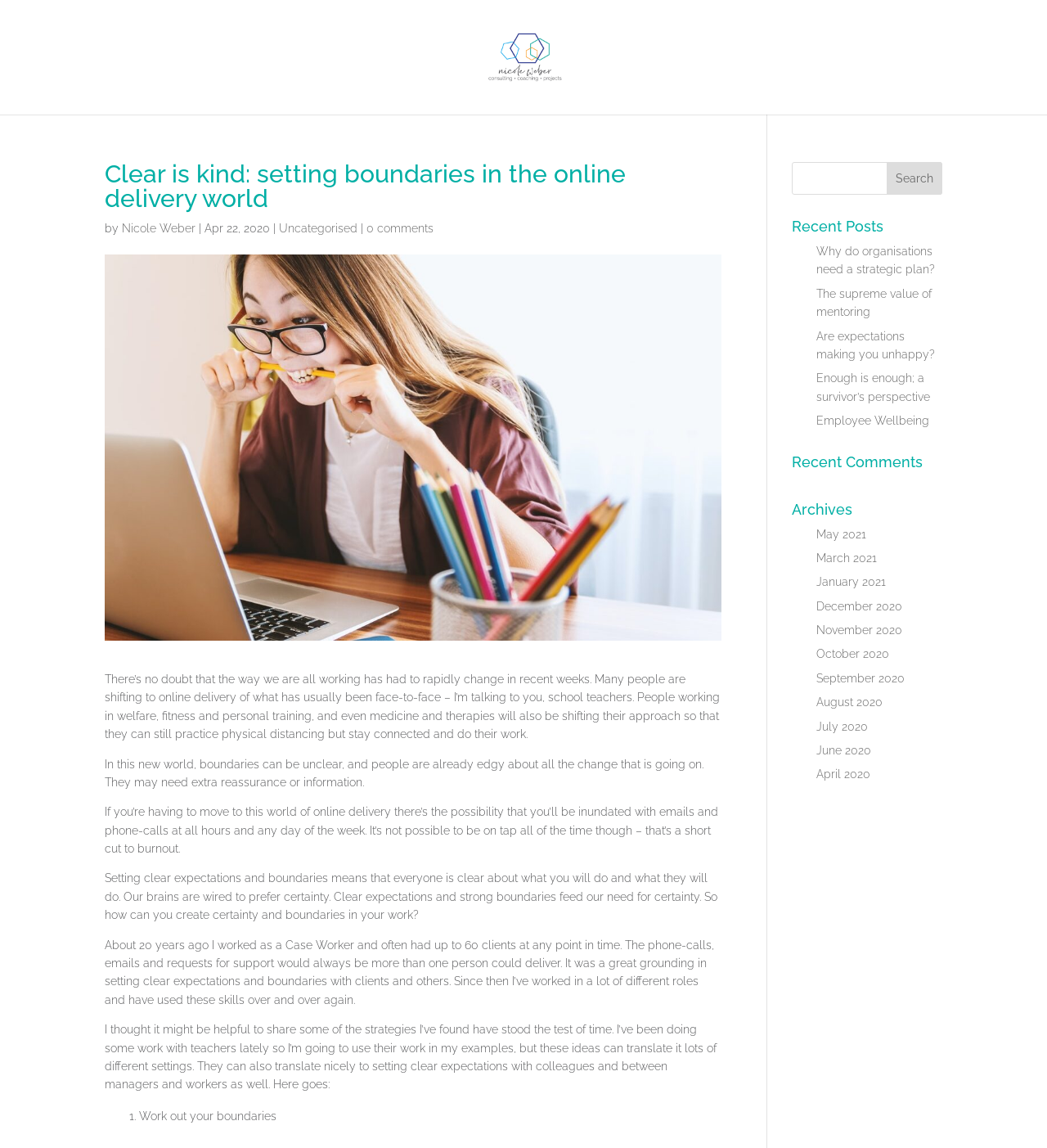Find the main header of the webpage and produce its text content.

Clear is kind: setting boundaries in the online delivery world